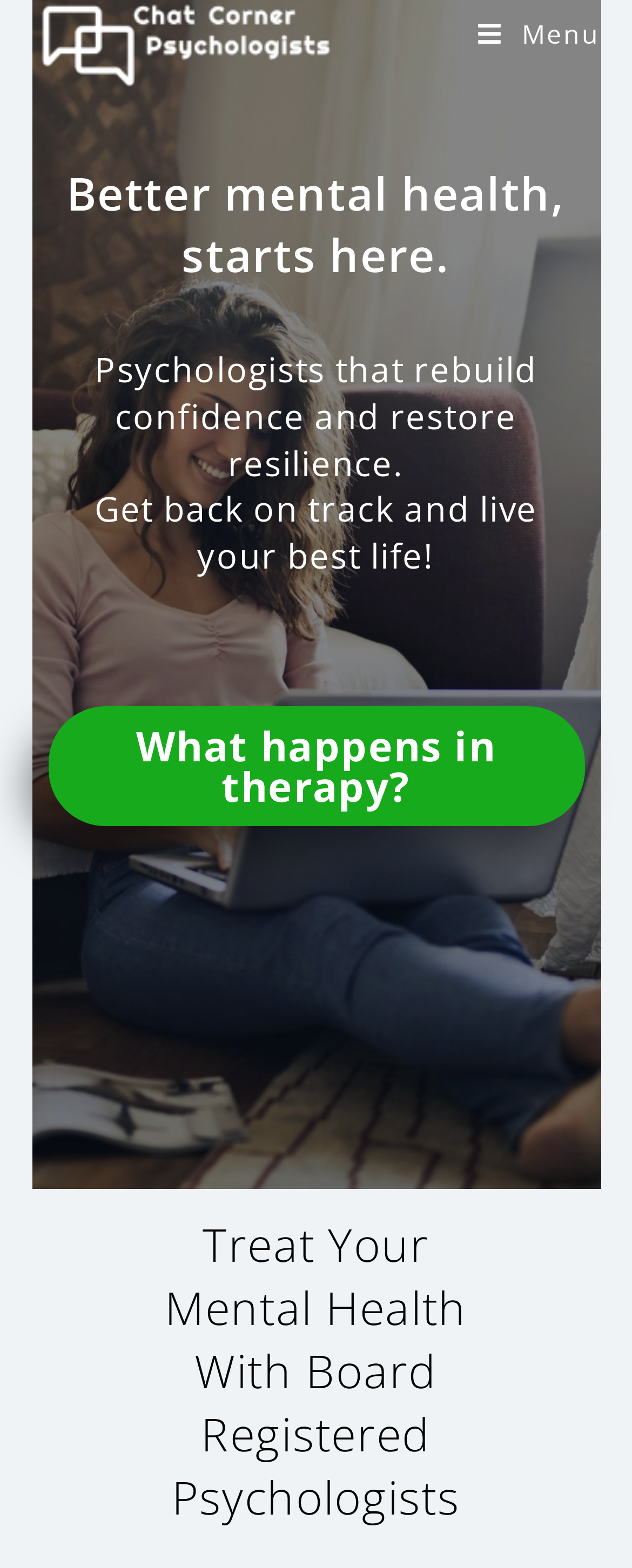Locate and provide the bounding box coordinates for the HTML element that matches this description: "What happens in therapy?".

[0.076, 0.45, 0.924, 0.527]